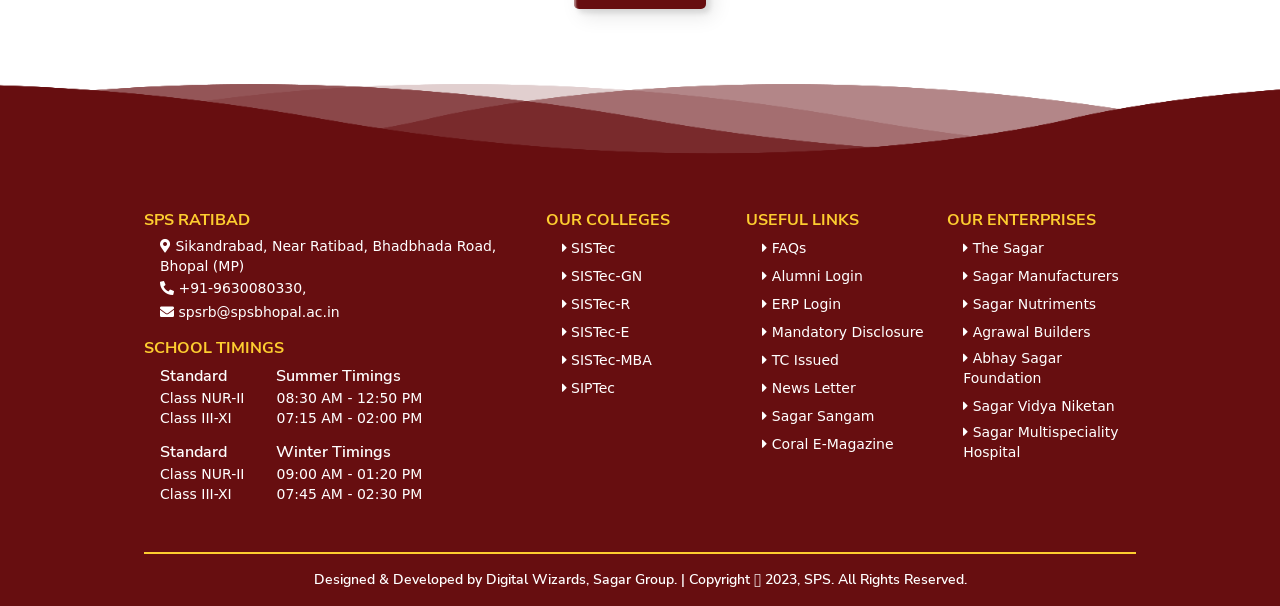Provide the bounding box coordinates for the UI element that is described by this text: "The Sagar". The coordinates should be in the form of four float numbers between 0 and 1: [left, top, right, bottom].

[0.752, 0.392, 0.815, 0.425]